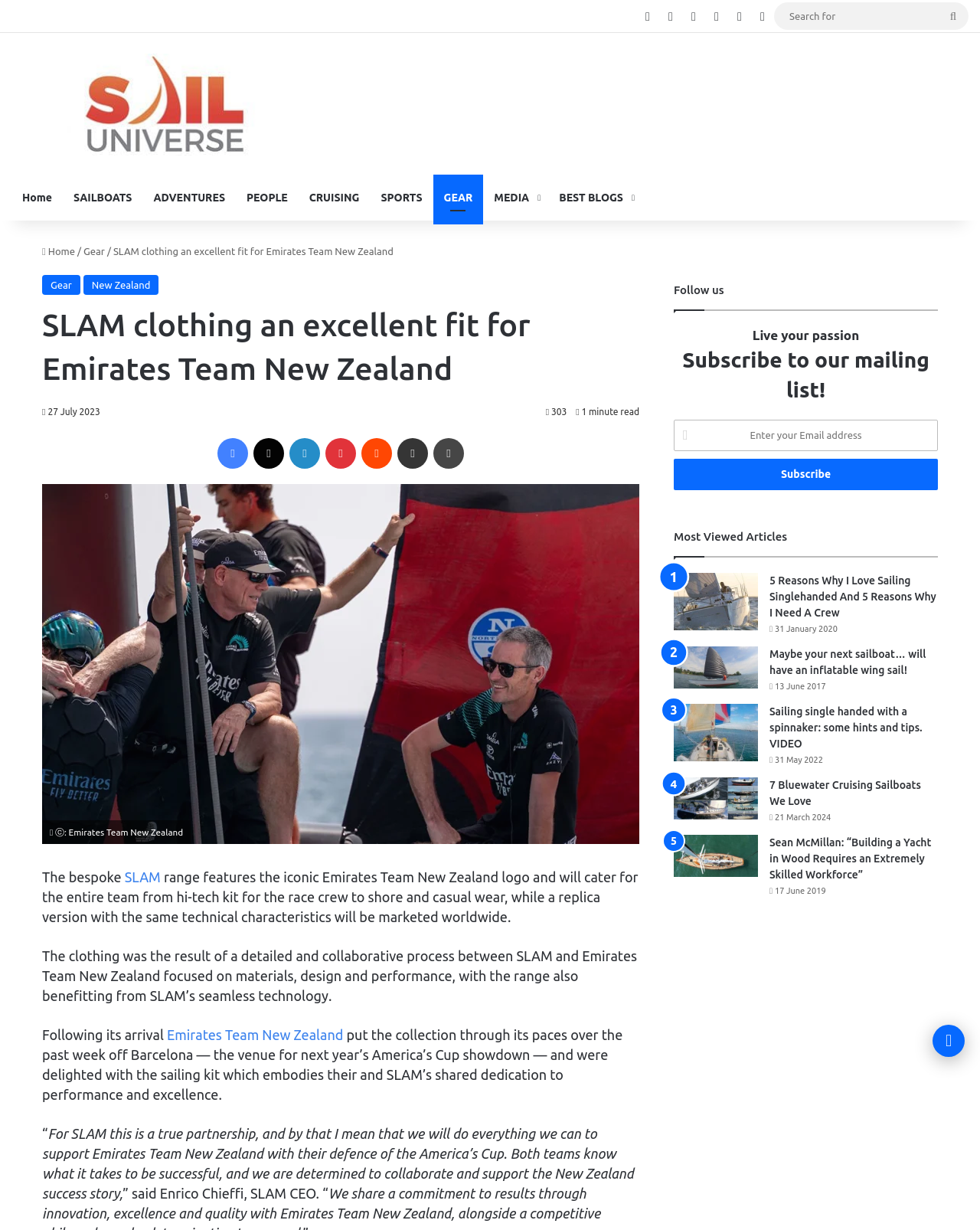Using the format (top-left x, top-left y, bottom-right x, bottom-right y), provide the bounding box coordinates for the described UI element. All values should be floating point numbers between 0 and 1: title="Sail Universe"

[0.012, 0.044, 0.322, 0.126]